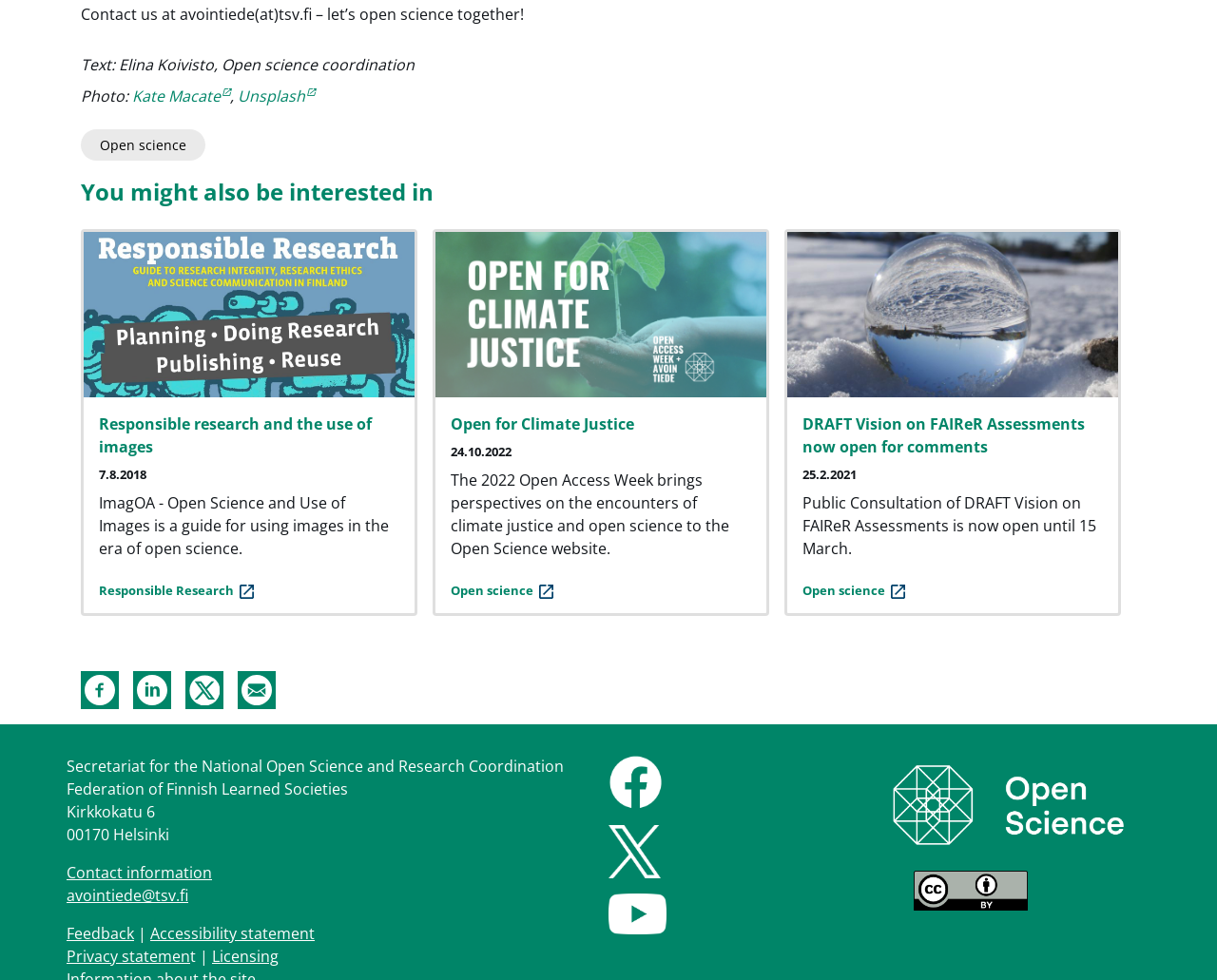Locate the bounding box coordinates of the area that needs to be clicked to fulfill the following instruction: "Read about Responsible research and the use of images". The coordinates should be in the format of four float numbers between 0 and 1, namely [left, top, right, bottom].

[0.081, 0.422, 0.305, 0.466]